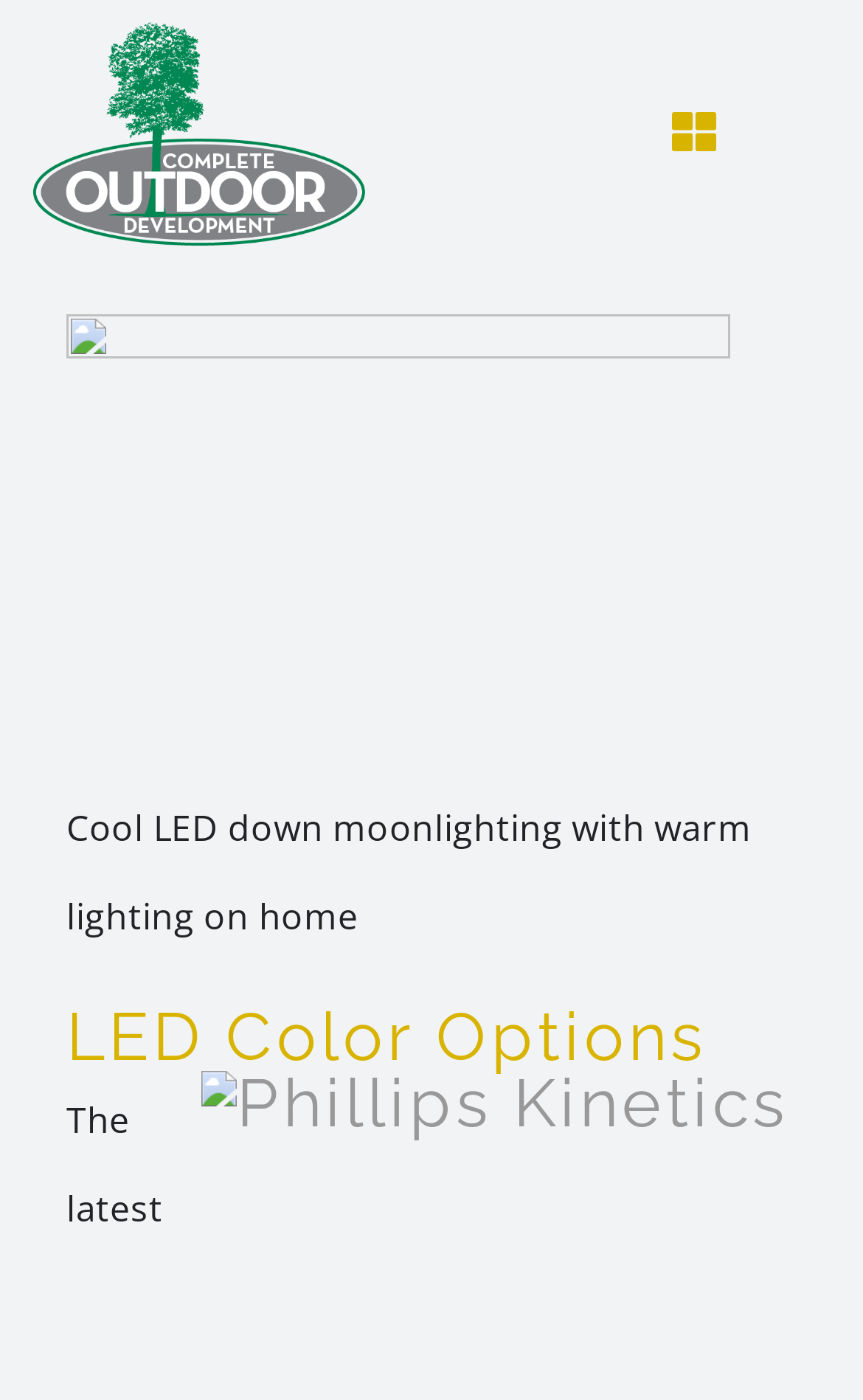Respond to the question below with a single word or phrase: What is the name of the company?

Phillips Kinetics